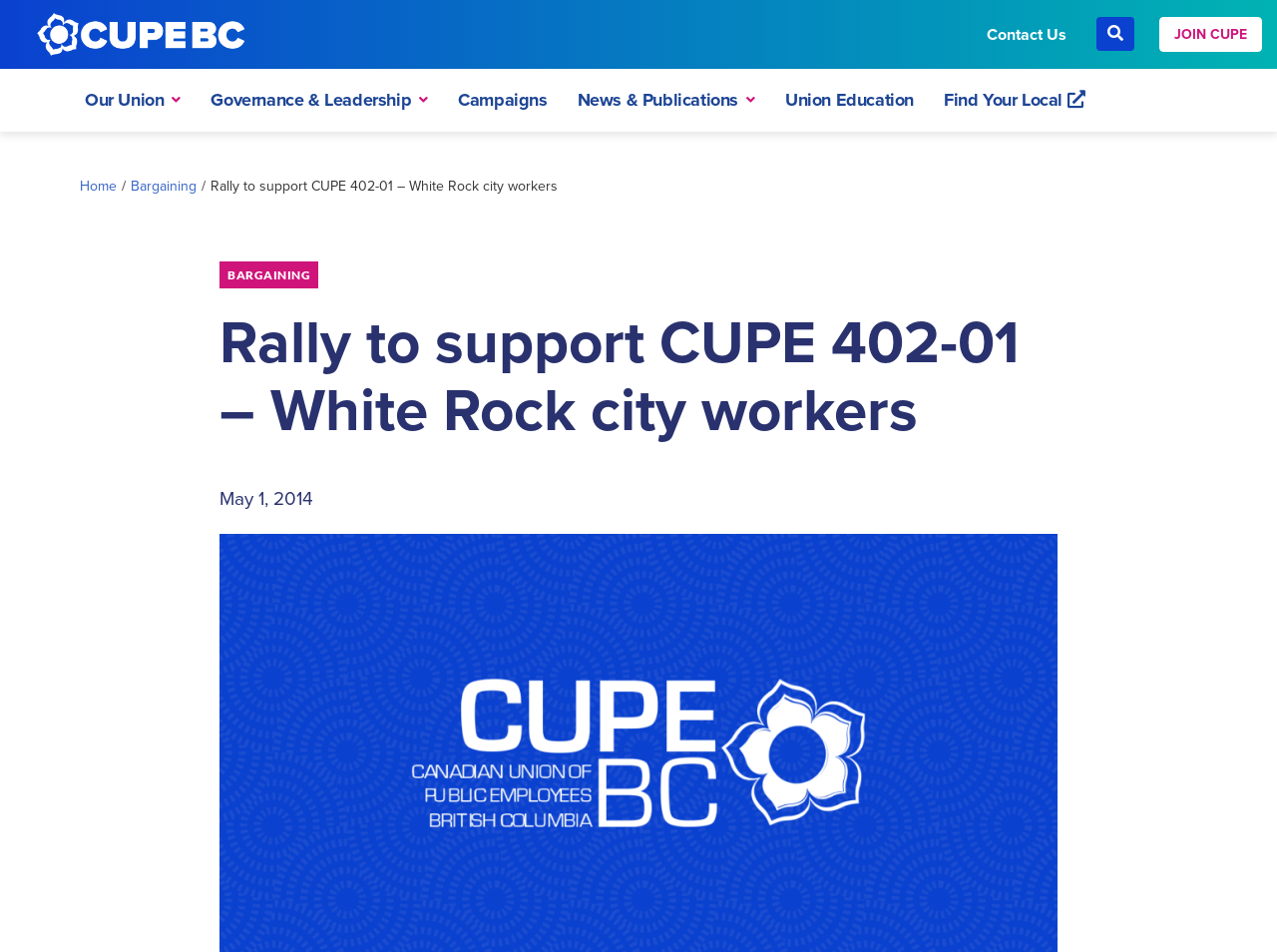Determine the bounding box coordinates for the element that should be clicked to follow this instruction: "Check the date of the rally". The coordinates should be given as four float numbers between 0 and 1, in the format [left, top, right, bottom].

[0.172, 0.508, 0.245, 0.539]